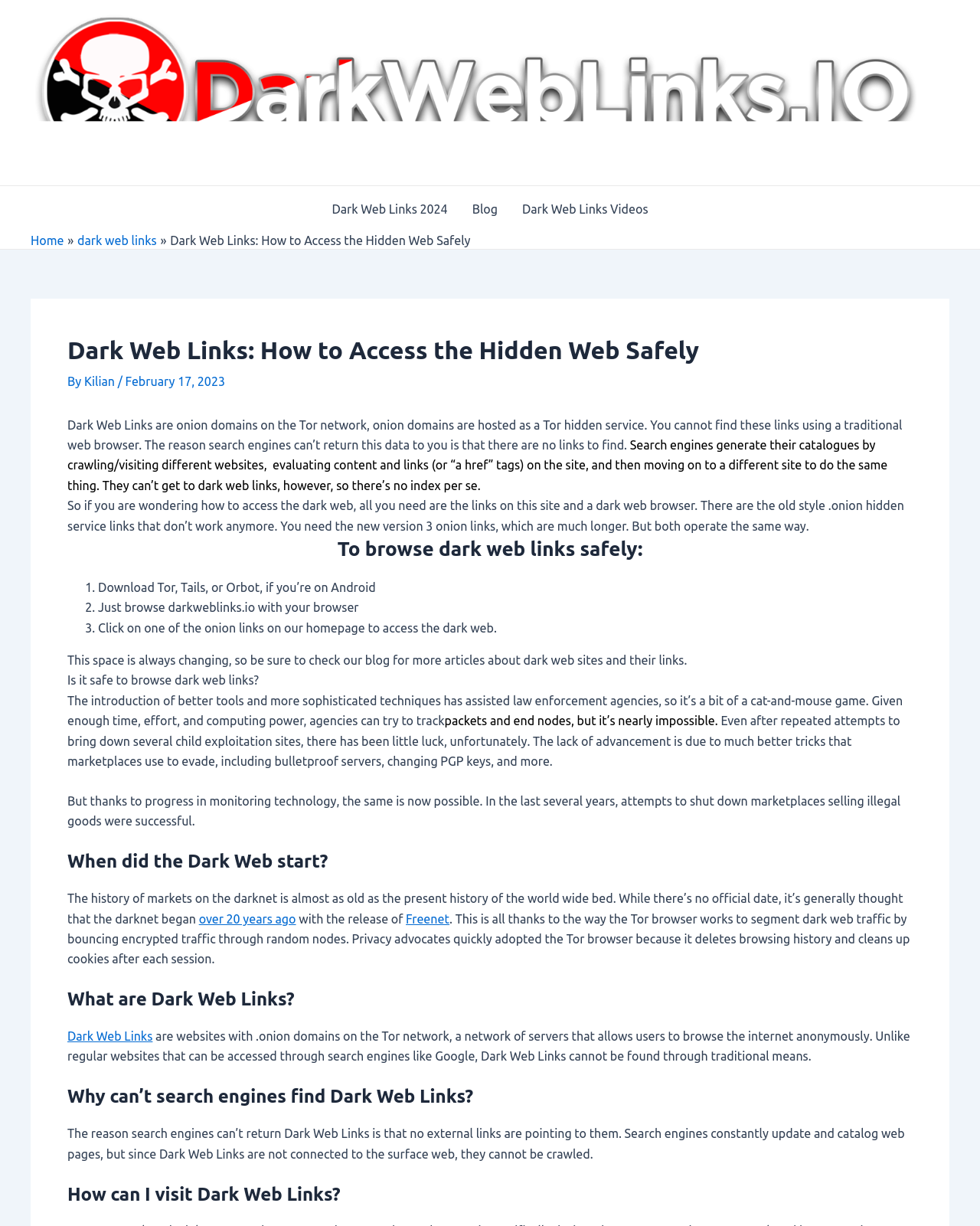Extract the text of the main heading from the webpage.

Dark Web Links: How to Access the Hidden Web Safely